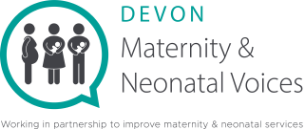Please provide a detailed answer to the question below by examining the image:
What is the purpose of the speech bubble graphic?

The speech bubble graphic surrounding the figures in the logo suggests communication and sharing of experiences, which is in line with the organization's mission to gather feedback and improve maternity services in Devon.